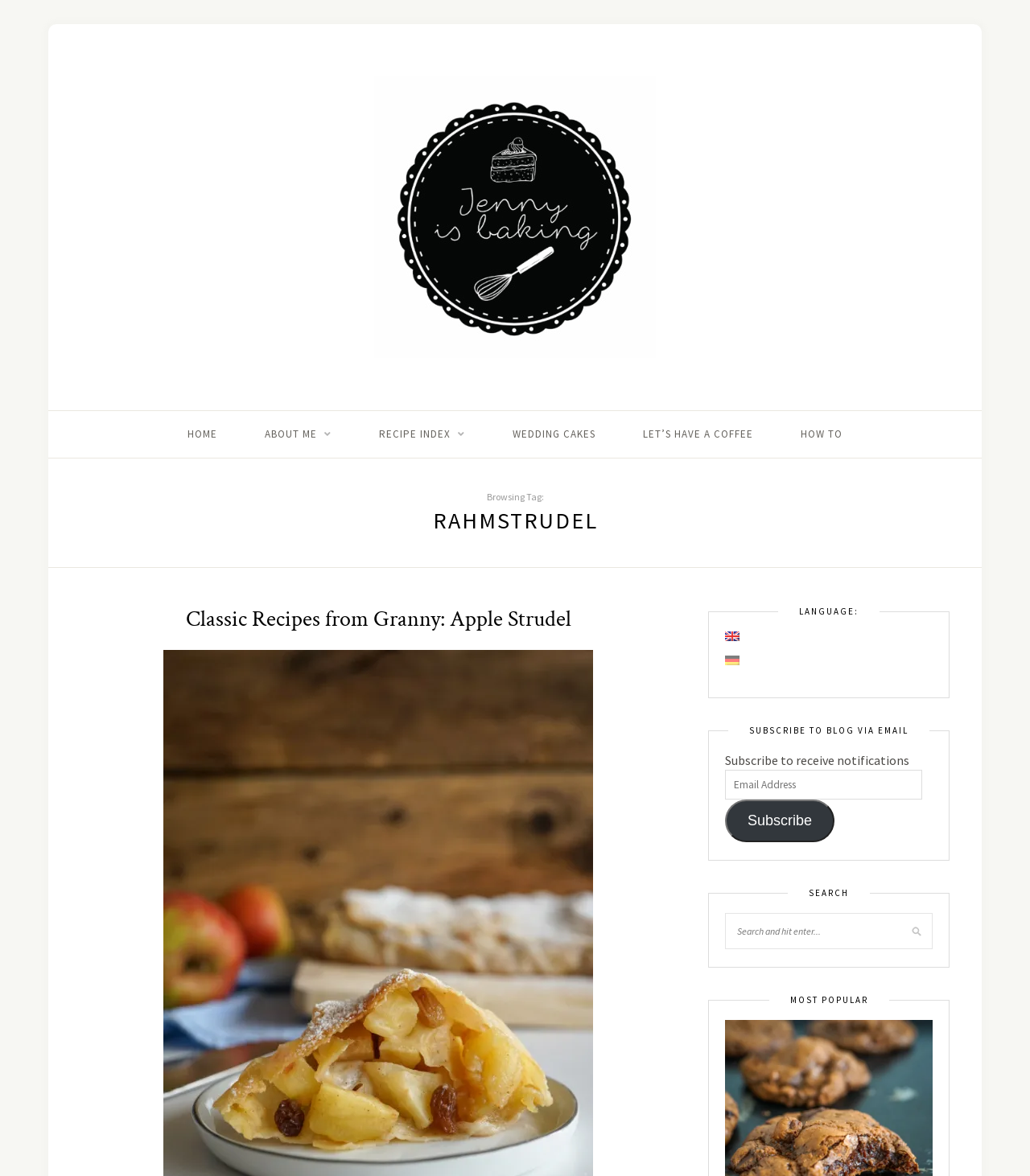What is the name of the blogger? Based on the image, give a response in one word or a short phrase.

Jenny